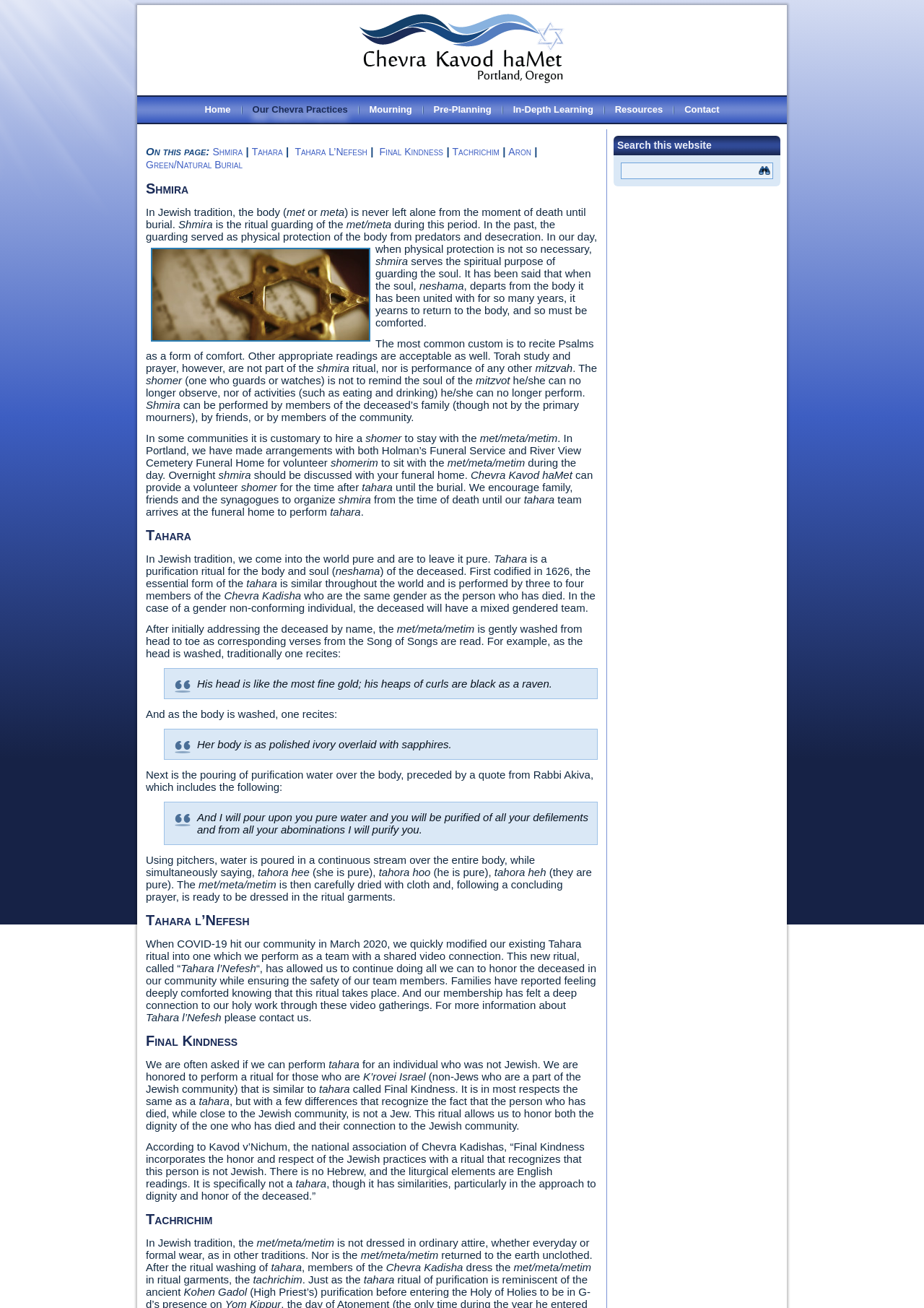Please identify the bounding box coordinates of the element's region that should be clicked to execute the following instruction: "View the 'Star of David' image". The bounding box coordinates must be four float numbers between 0 and 1, i.e., [left, top, right, bottom].

[0.163, 0.189, 0.401, 0.261]